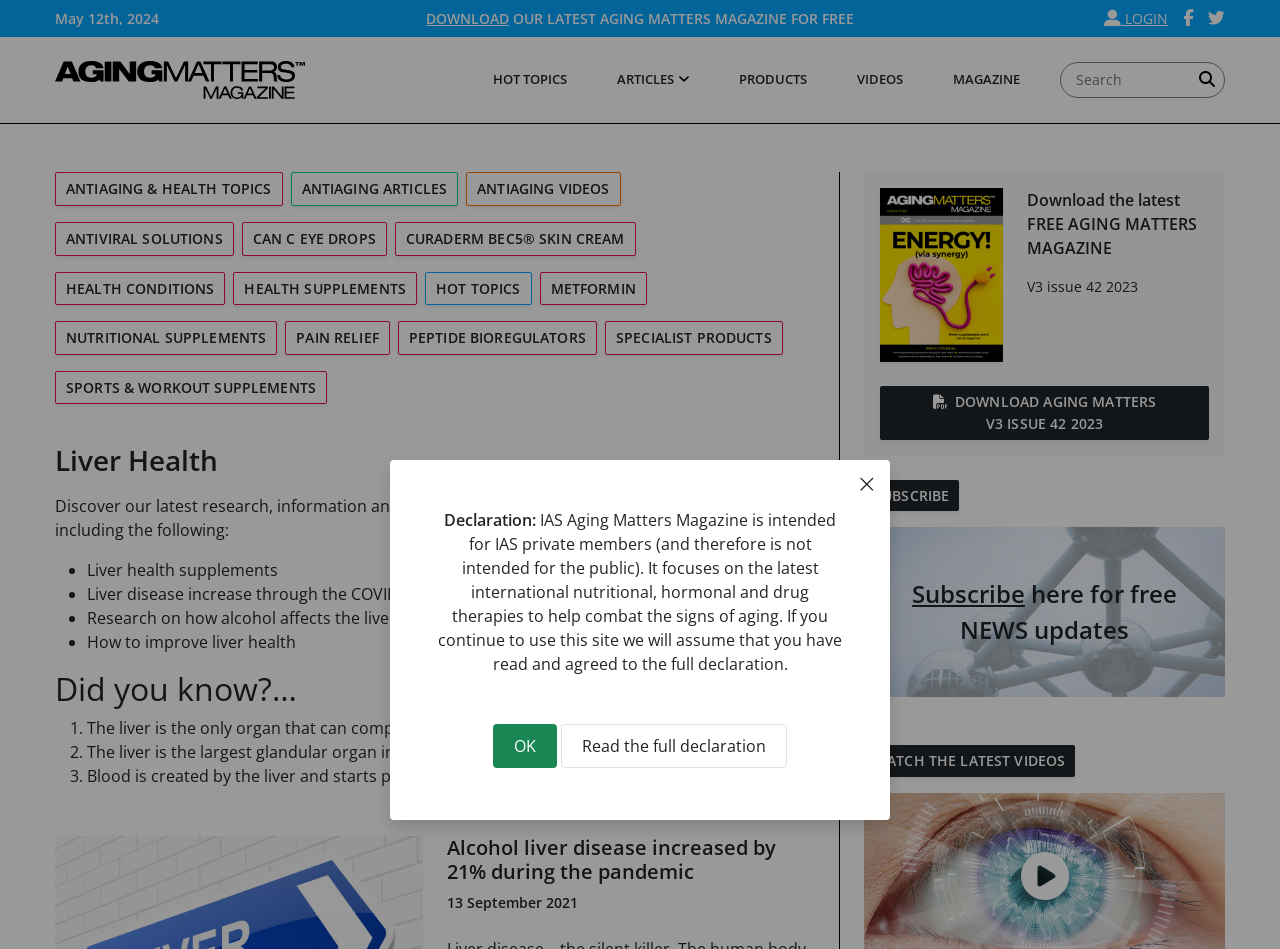Identify the coordinates of the bounding box for the element that must be clicked to accomplish the instruction: "Explore the Liver Health topic".

[0.043, 0.468, 0.637, 0.504]